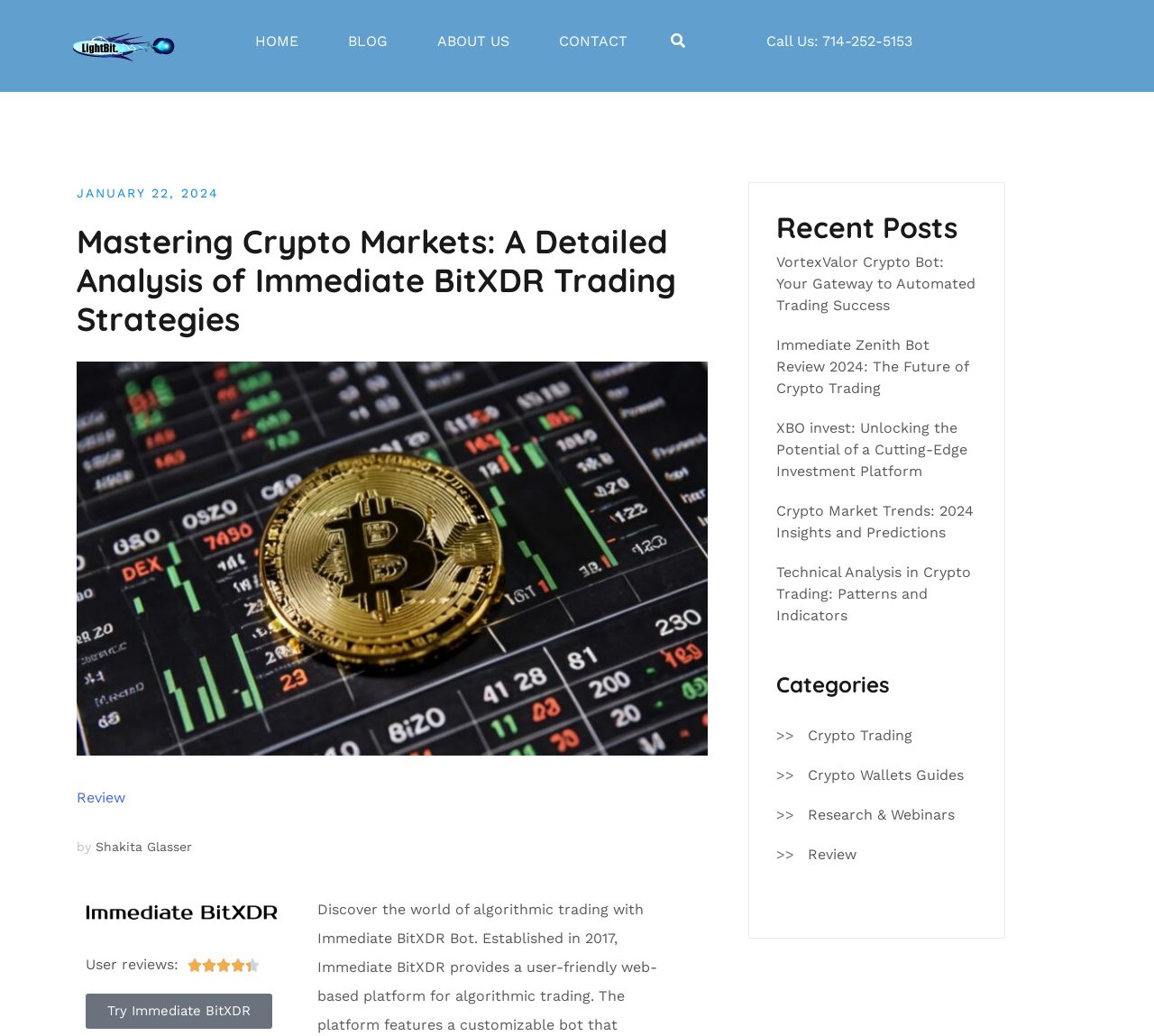What is the rating of Immediate BitXDR?
Identify the answer in the screenshot and reply with a single word or phrase.

4.4/5